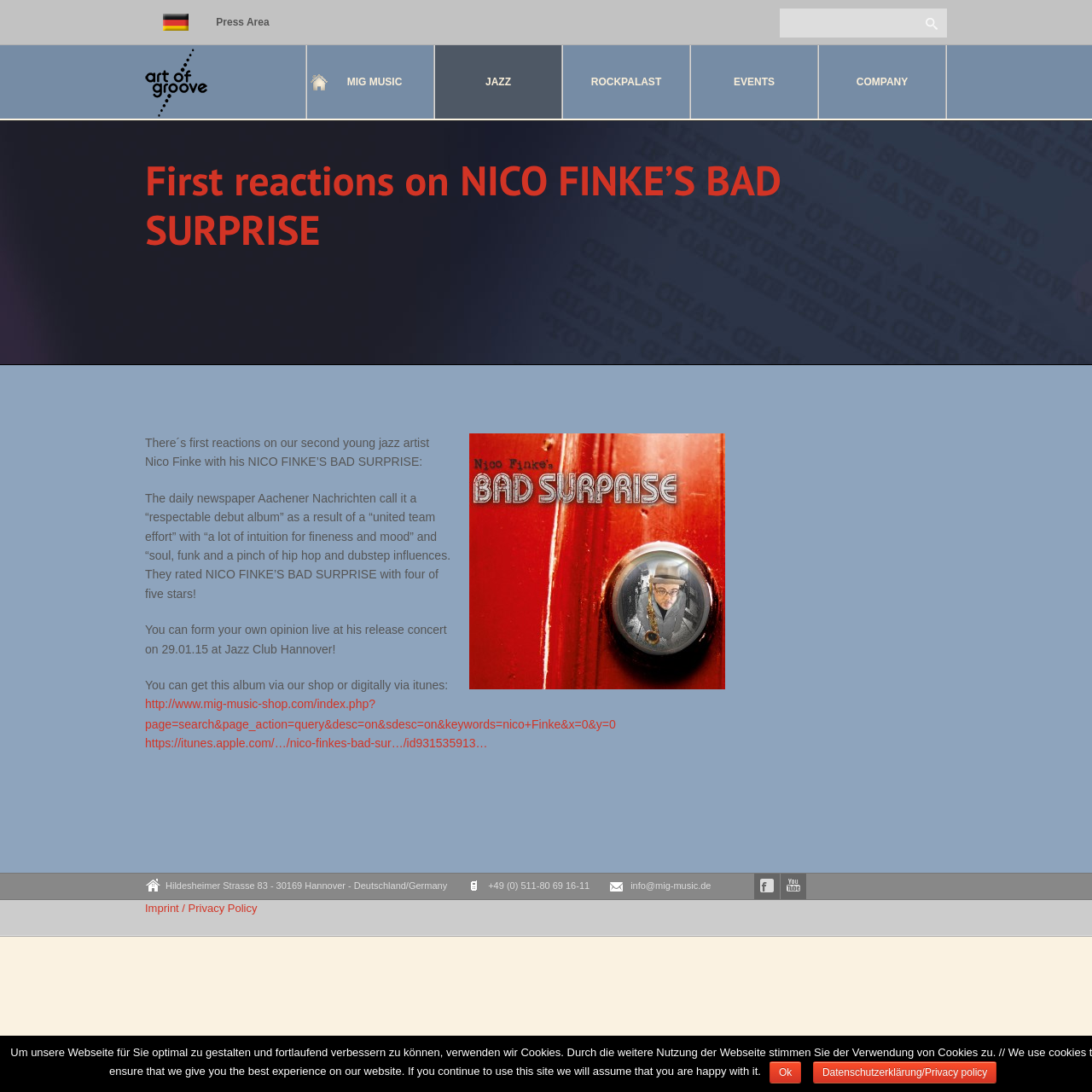Determine the bounding box for the described UI element: "parent_node: MIG MUSIC".

[0.133, 0.045, 0.226, 0.107]